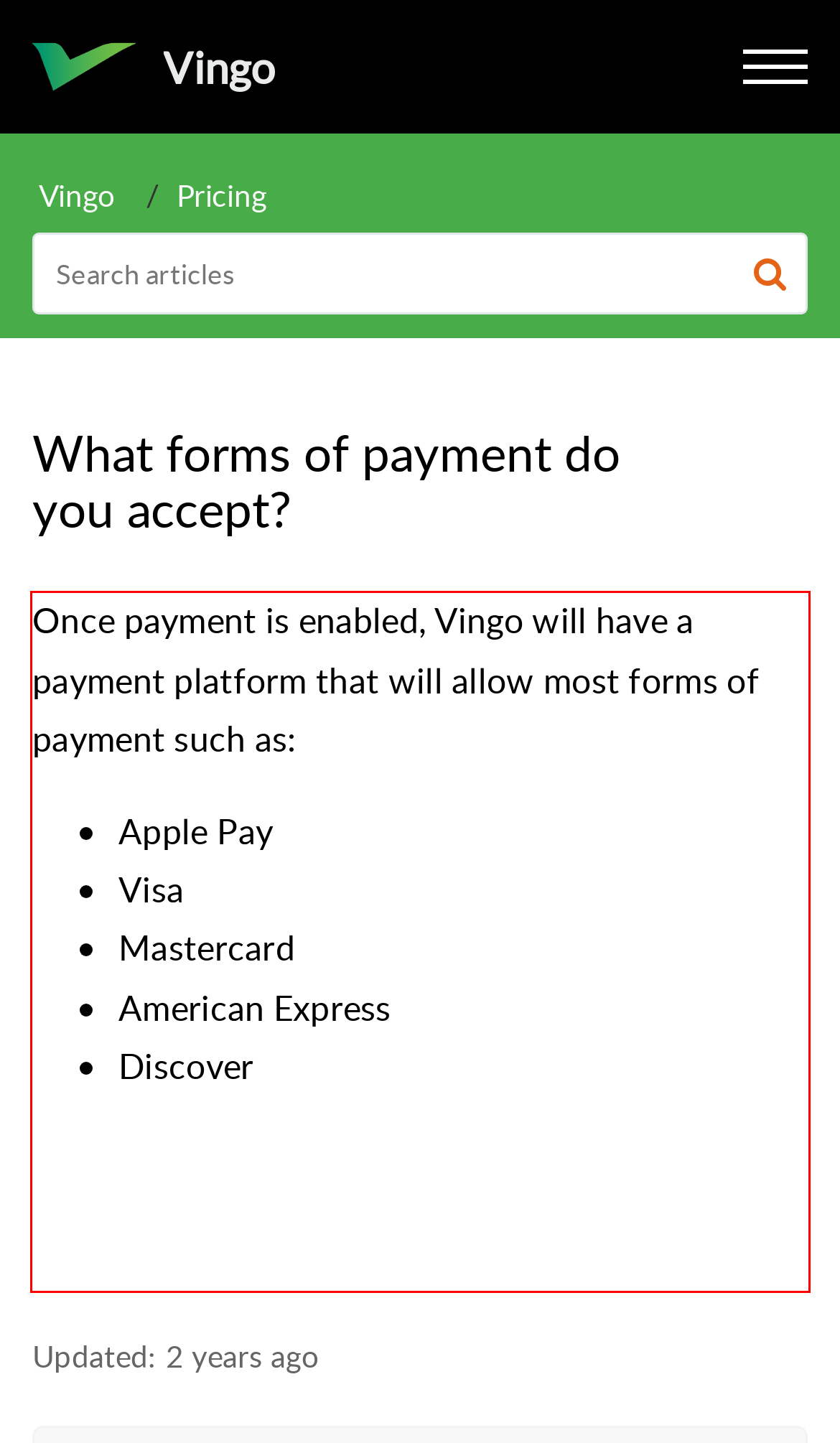Inspect the webpage screenshot that has a red bounding box and use OCR technology to read and display the text inside the red bounding box.

Once payment is enabled, Vingo will have a payment platform that will allow most forms of payment such as: Apple Pay Visa Mastercard American Express Discover